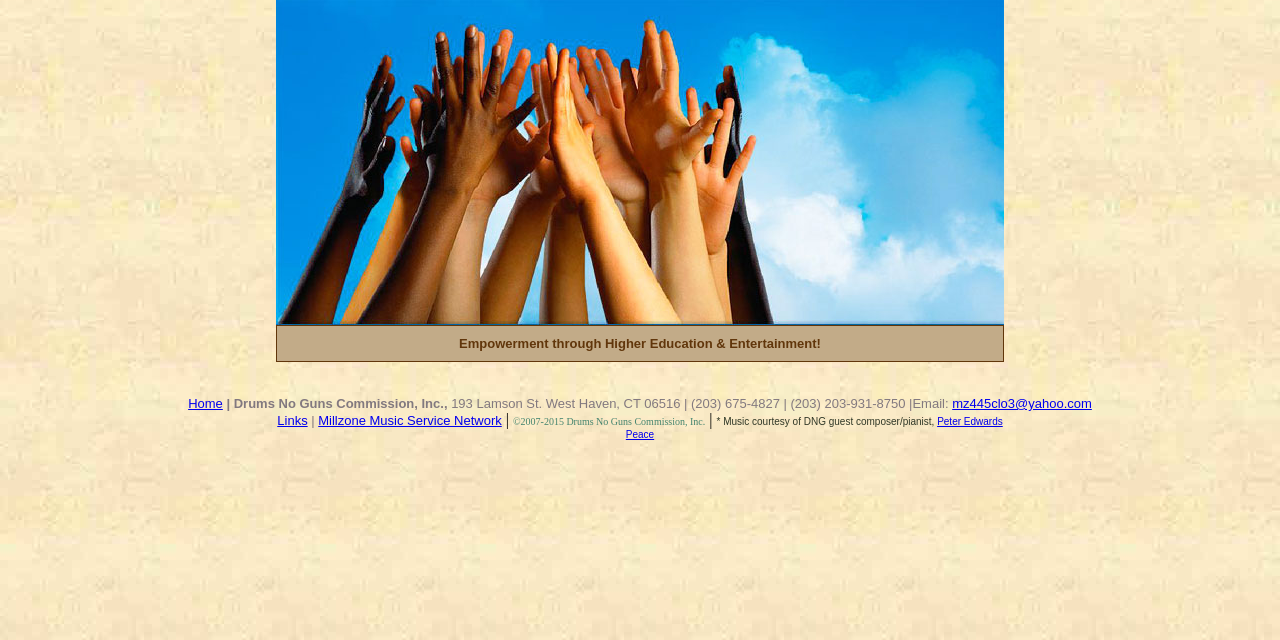Given the element description, predict the bounding box coordinates in the format (top-left x, top-left y, bottom-right x, bottom-right y), using floating point numbers between 0 and 1: Links

[0.217, 0.645, 0.24, 0.669]